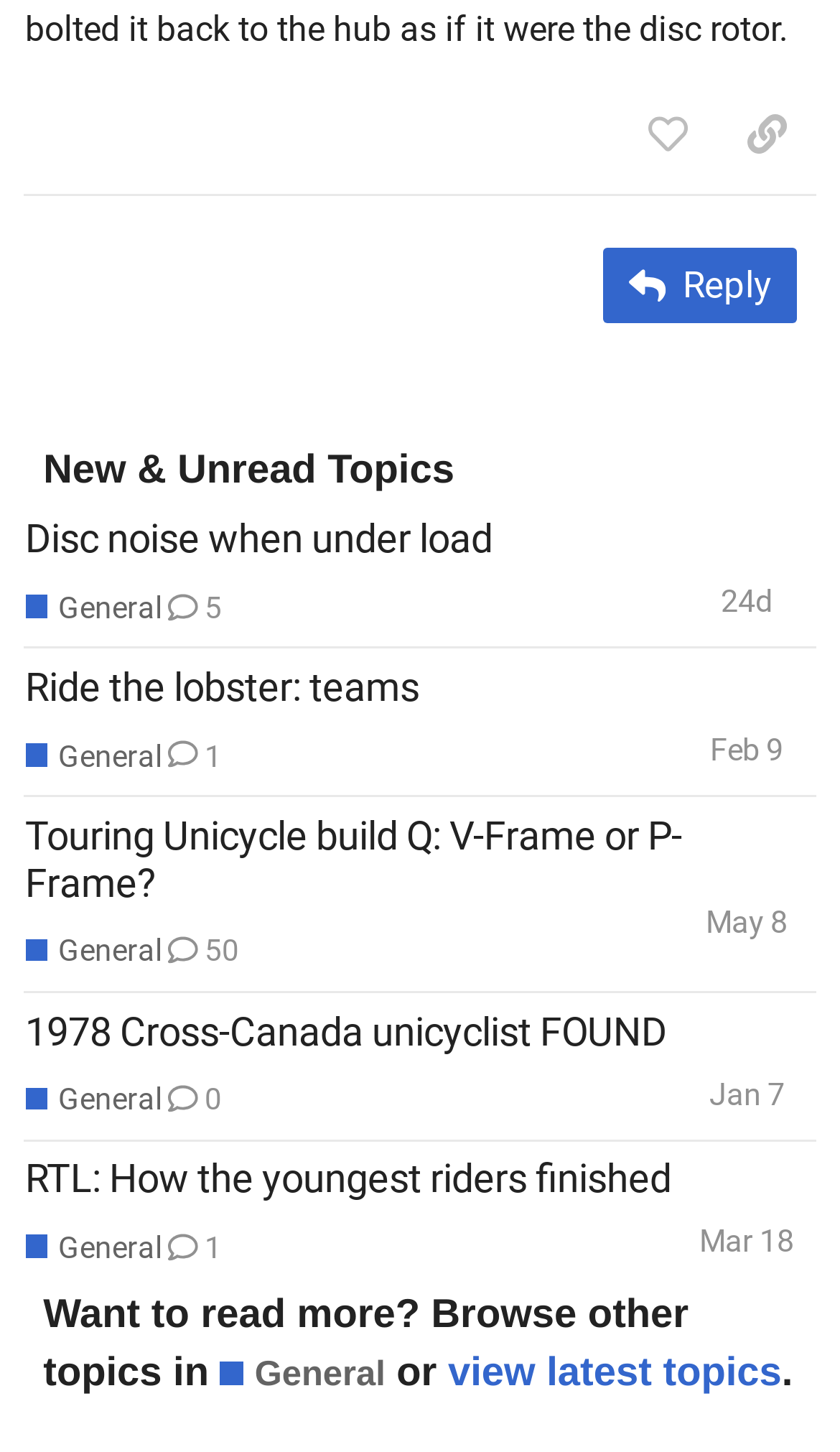Show me the bounding box coordinates of the clickable region to achieve the task as per the instruction: "Copy a link to this post to clipboard".

[0.854, 0.062, 0.973, 0.121]